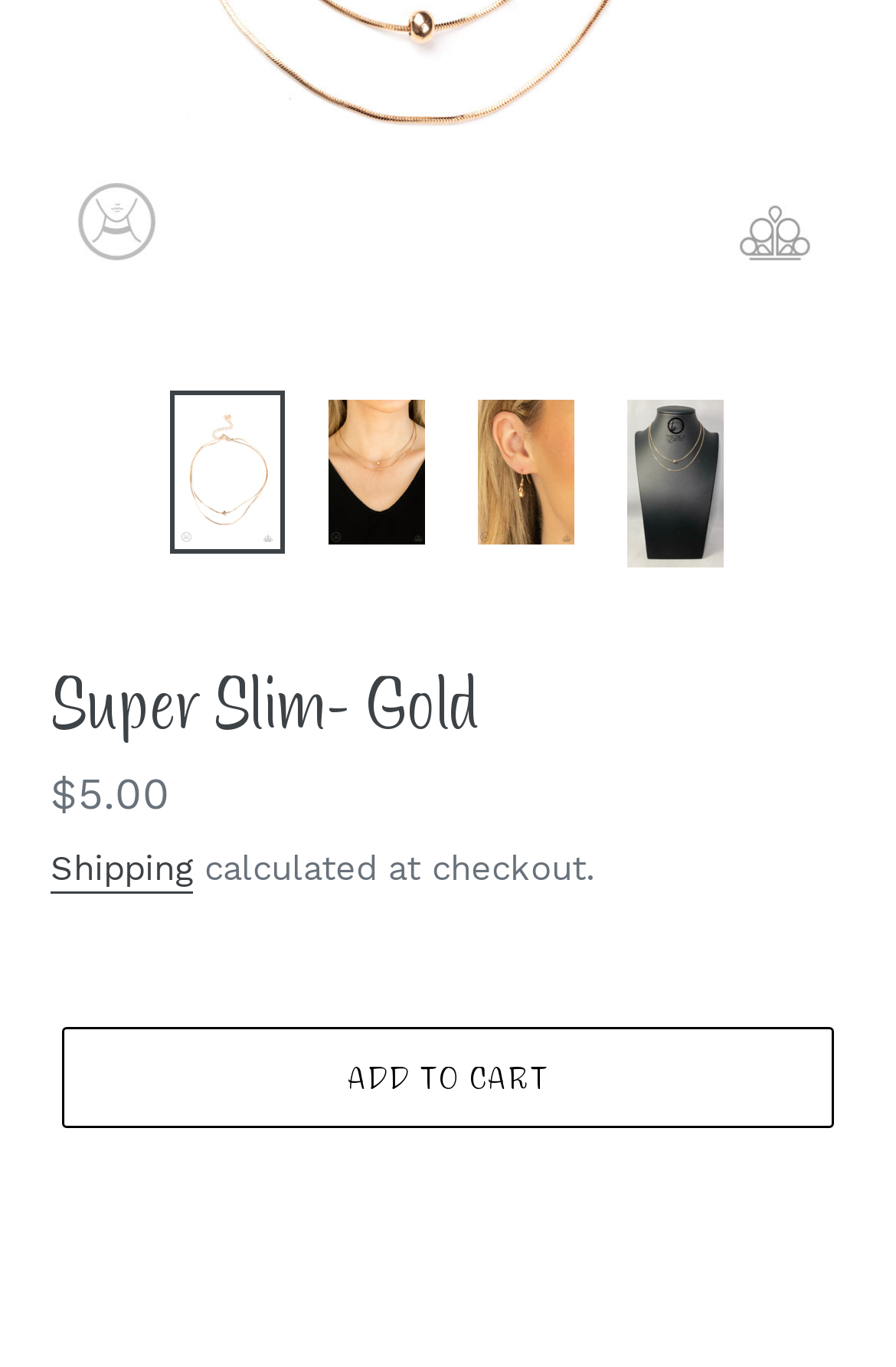What is the call-to-action button text?
Provide a thorough and detailed answer to the question.

I located the button element with the text 'ADD TO CART', which is the call-to-action button.